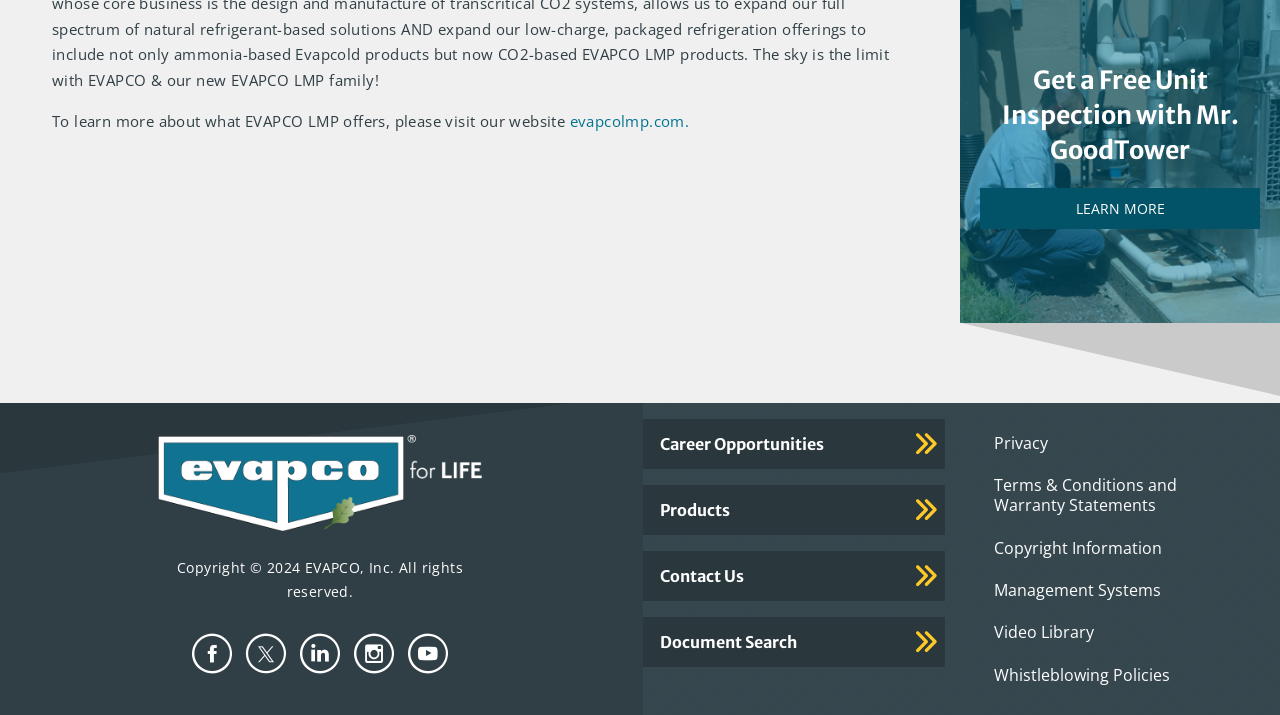Find the bounding box of the web element that fits this description: "Career Opportunities".

[0.502, 0.586, 0.738, 0.656]